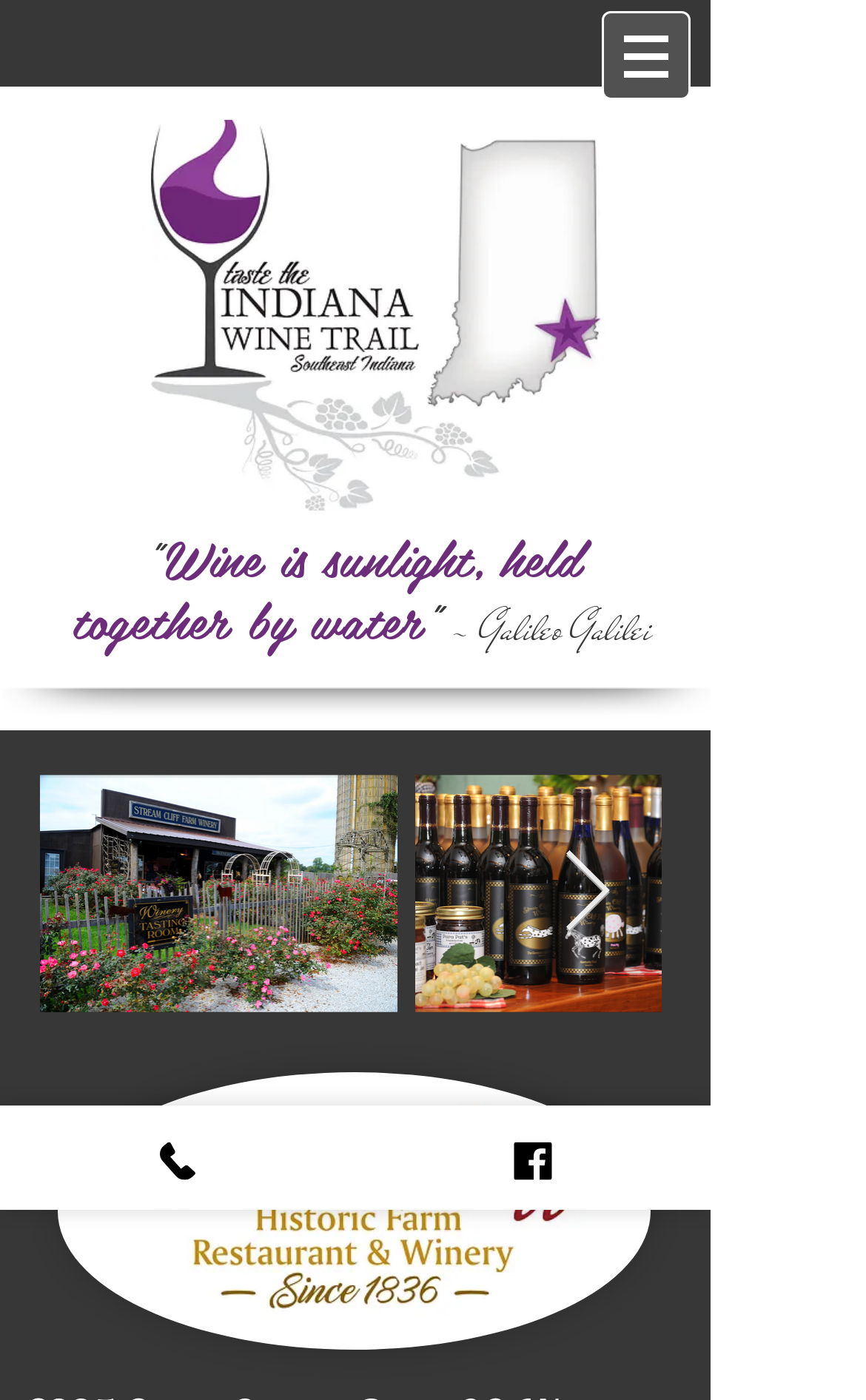Bounding box coordinates are specified in the format (top-left x, top-left y, bottom-right x, bottom-right y). All values are floating point numbers bounded between 0 and 1. Please provide the bounding box coordinate of the region this sentence describes: December 22, 2021December 22, 2021

None